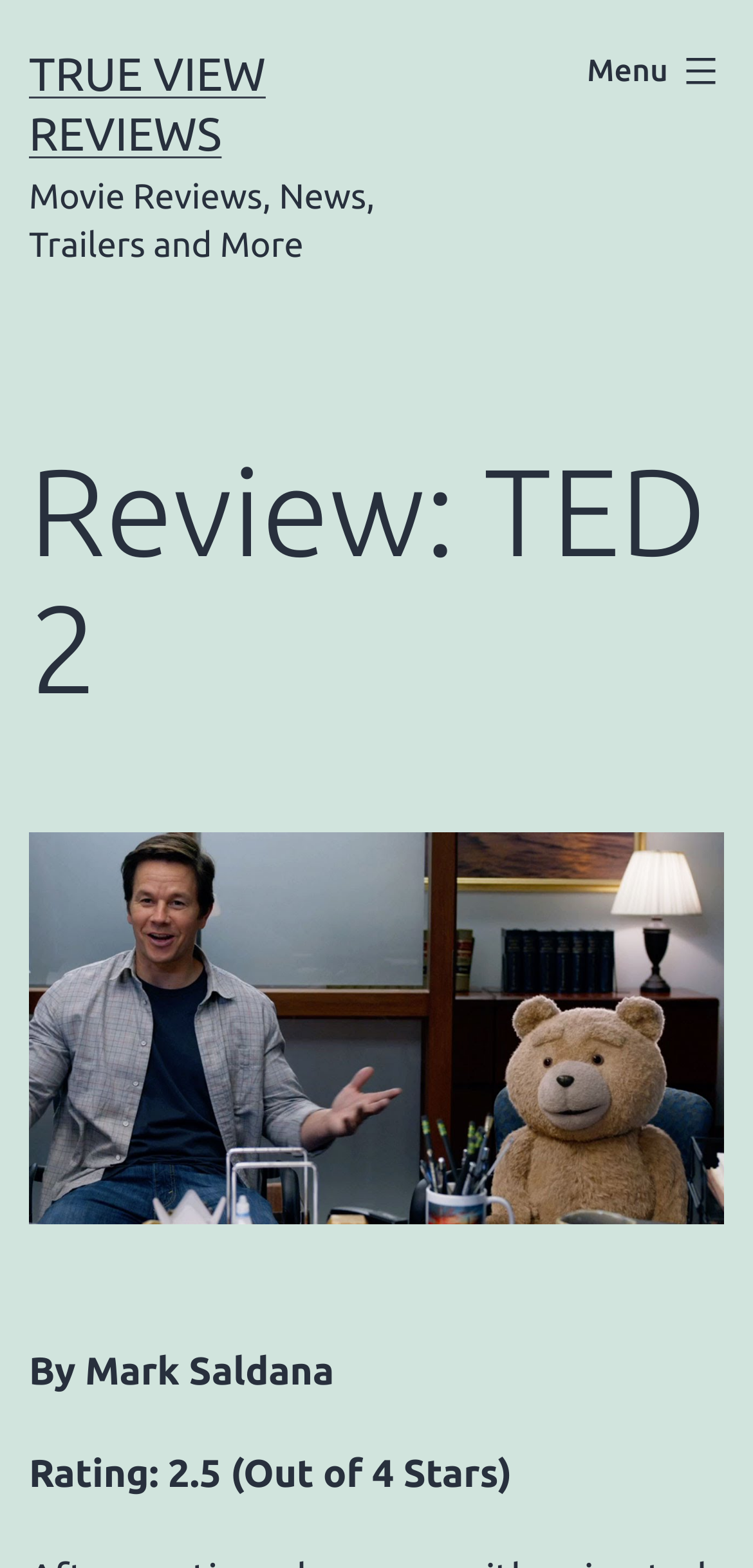Please study the image and answer the question comprehensively:
What is the name of the website?

The name of the website can be found at the top of the webpage, which is 'TRUE VIEW REVIEWS'.